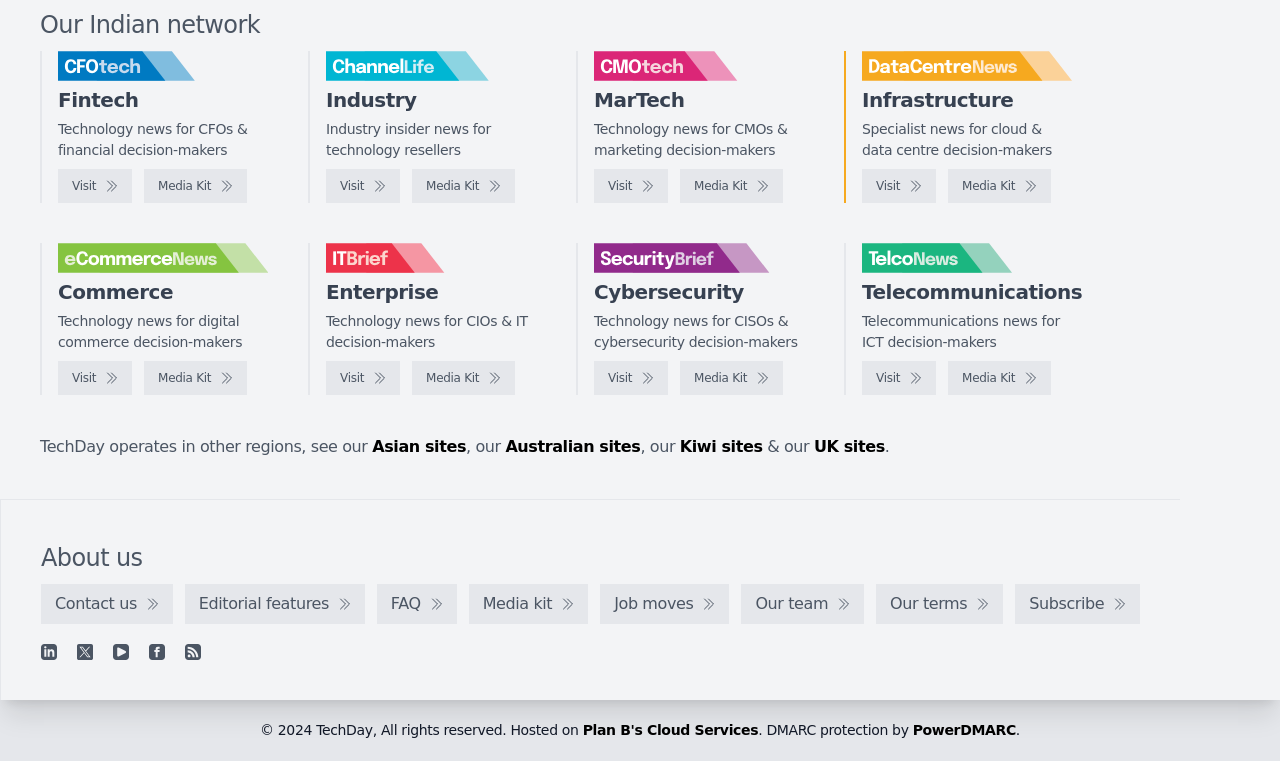How many regions does TechDay operate in?
Look at the screenshot and provide an in-depth answer.

The webpage mentions that TechDay operates in other regions, including Asian, Australian, Kiwi, and UK sites, indicating that it operates in multiple regions.